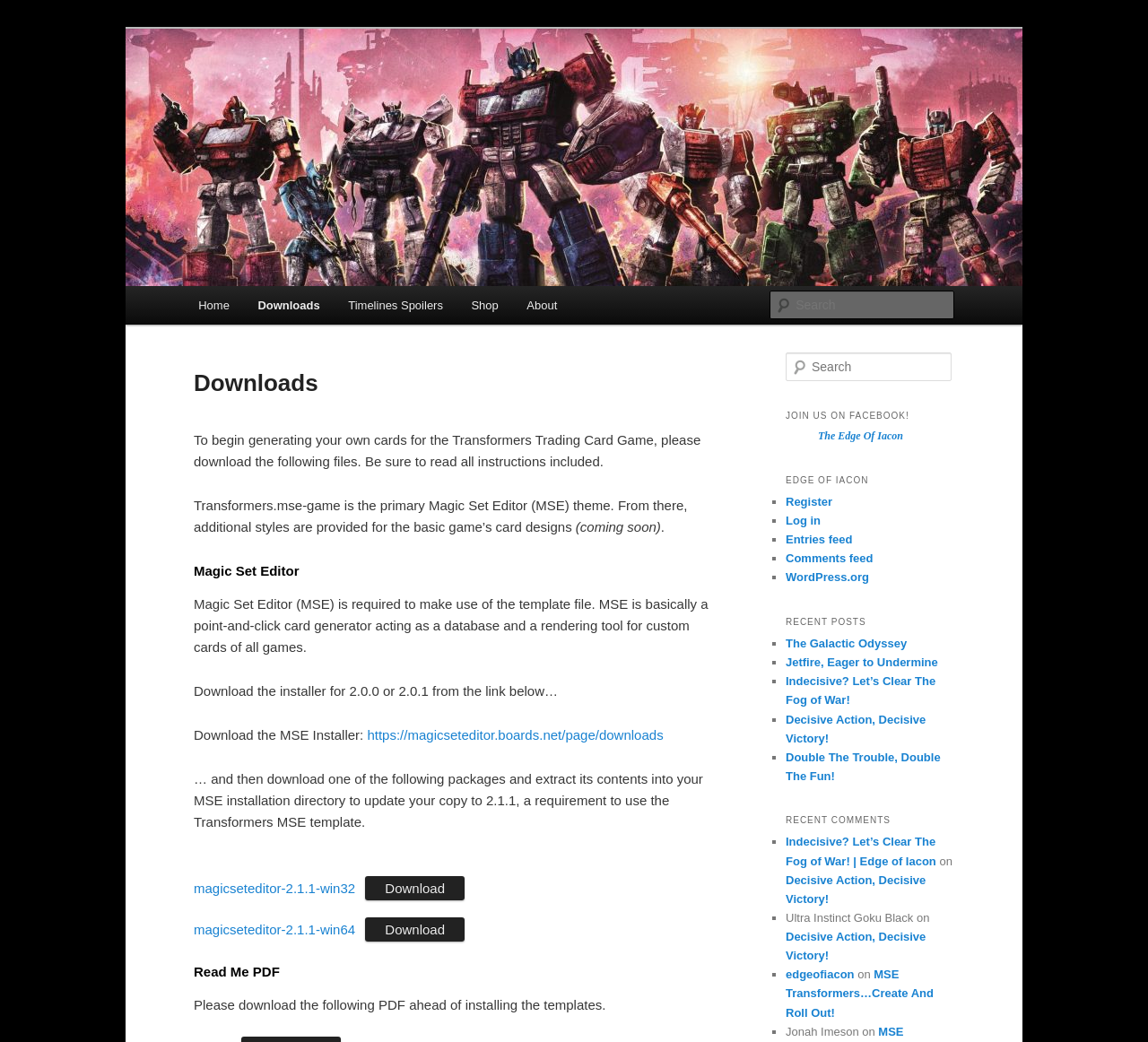Identify the bounding box for the element characterized by the following description: "Timelines Spoilers".

[0.291, 0.275, 0.398, 0.312]